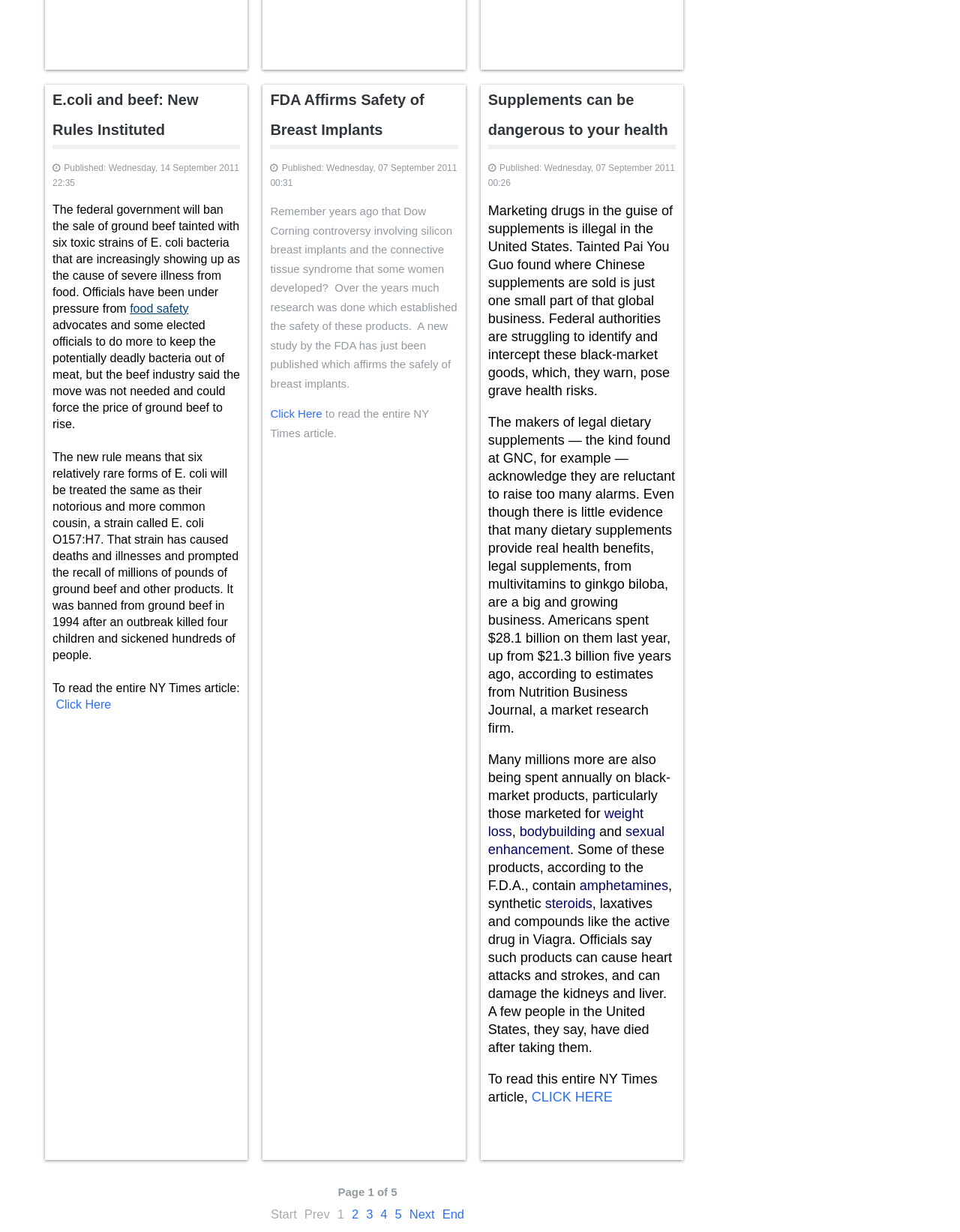Using the format (top-left x, top-left y, bottom-right x, bottom-right y), and given the element description, identify the bounding box coordinates within the screenshot: weight loss

[0.508, 0.654, 0.67, 0.681]